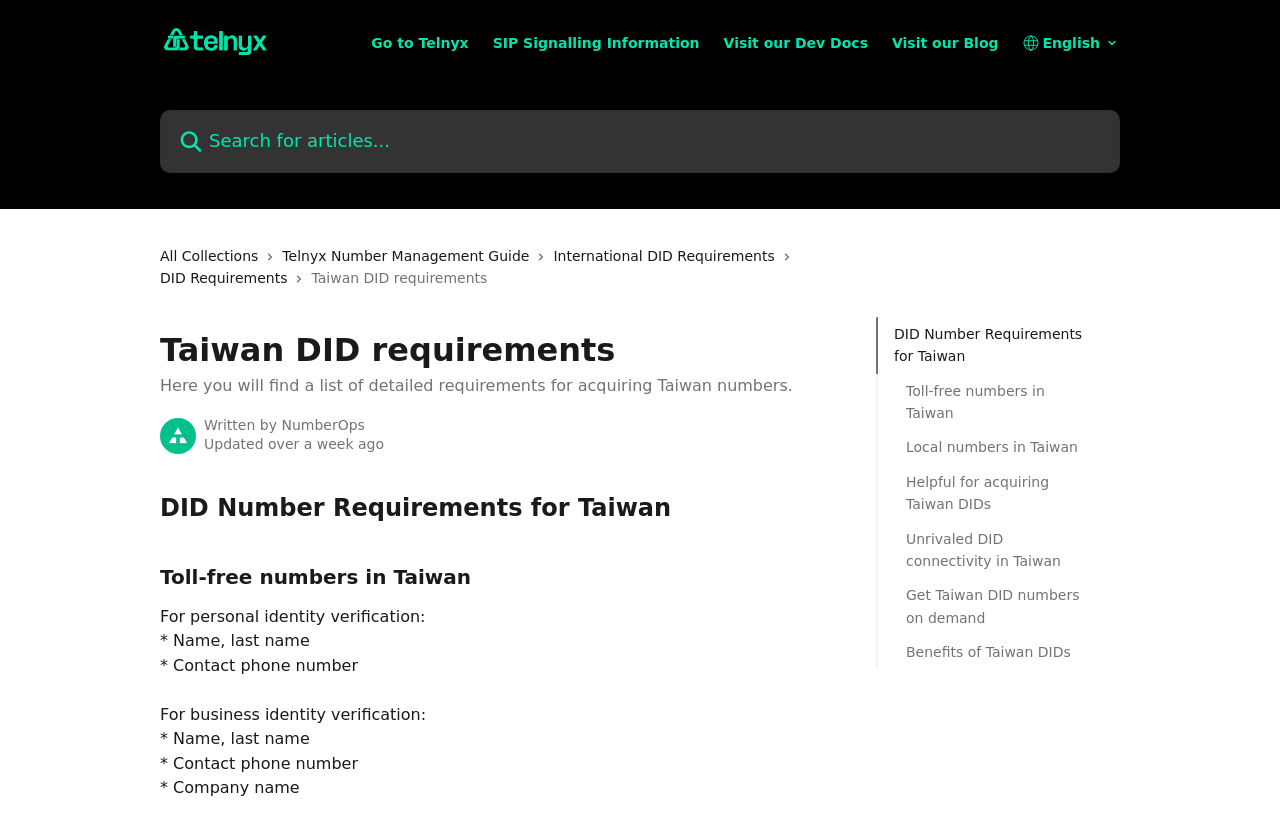Predict the bounding box coordinates for the UI element described as: "Helpful for acquiring Taiwan DIDs". The coordinates should be four float numbers between 0 and 1, presented as [left, top, right, bottom].

[0.708, 0.573, 0.853, 0.627]